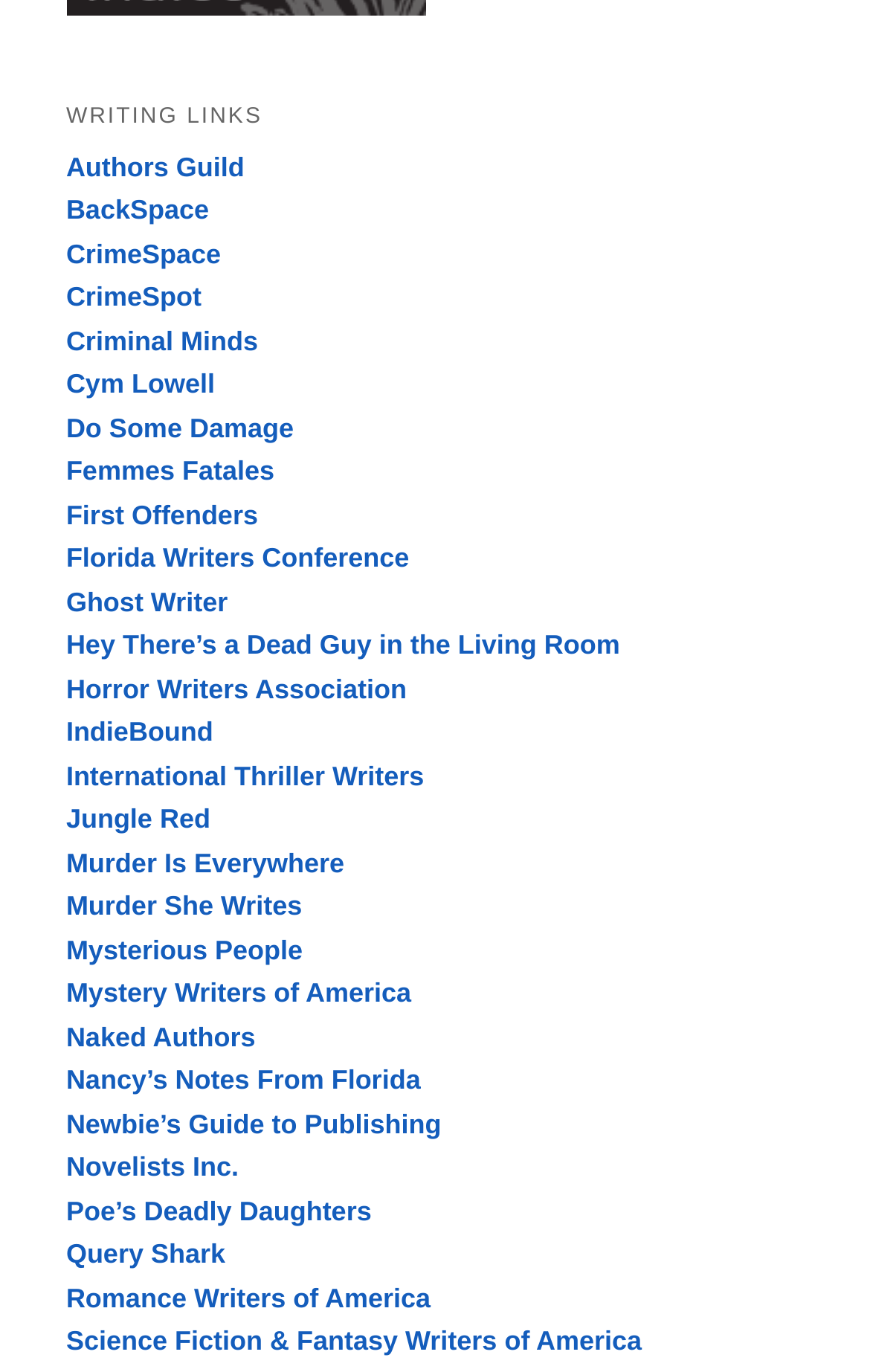What is the first link listed on the webpage?
Refer to the image and provide a concise answer in one word or phrase.

Authors Guild